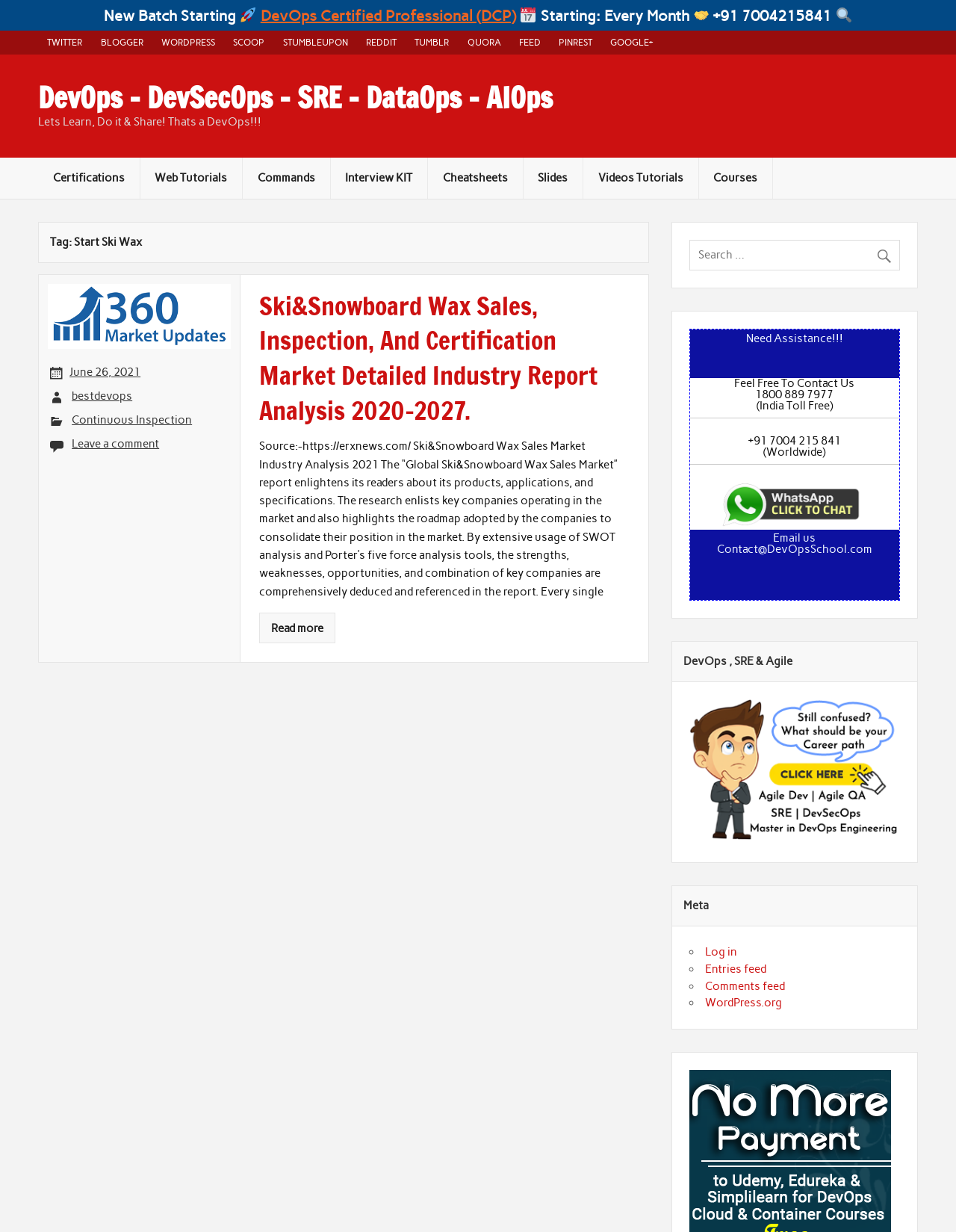Could you determine the bounding box coordinates of the clickable element to complete the instruction: "Log in to the website"? Provide the coordinates as four float numbers between 0 and 1, i.e., [left, top, right, bottom].

[0.738, 0.767, 0.771, 0.778]